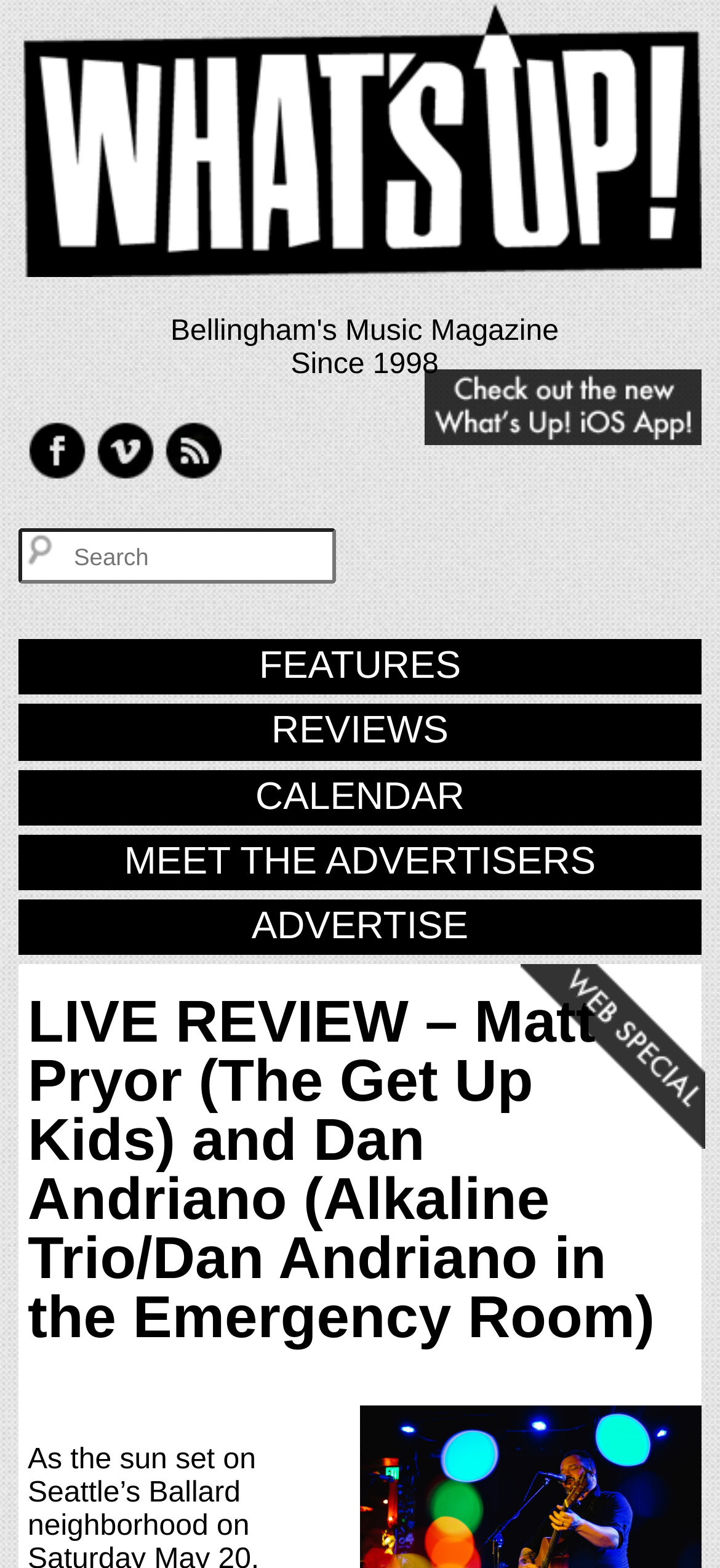Determine the bounding box coordinates (top-left x, top-left y, bottom-right x, bottom-right y) of the UI element described in the following text: parent_node: Bellingham's Music Magazine

[0.026, 0.161, 0.974, 0.182]